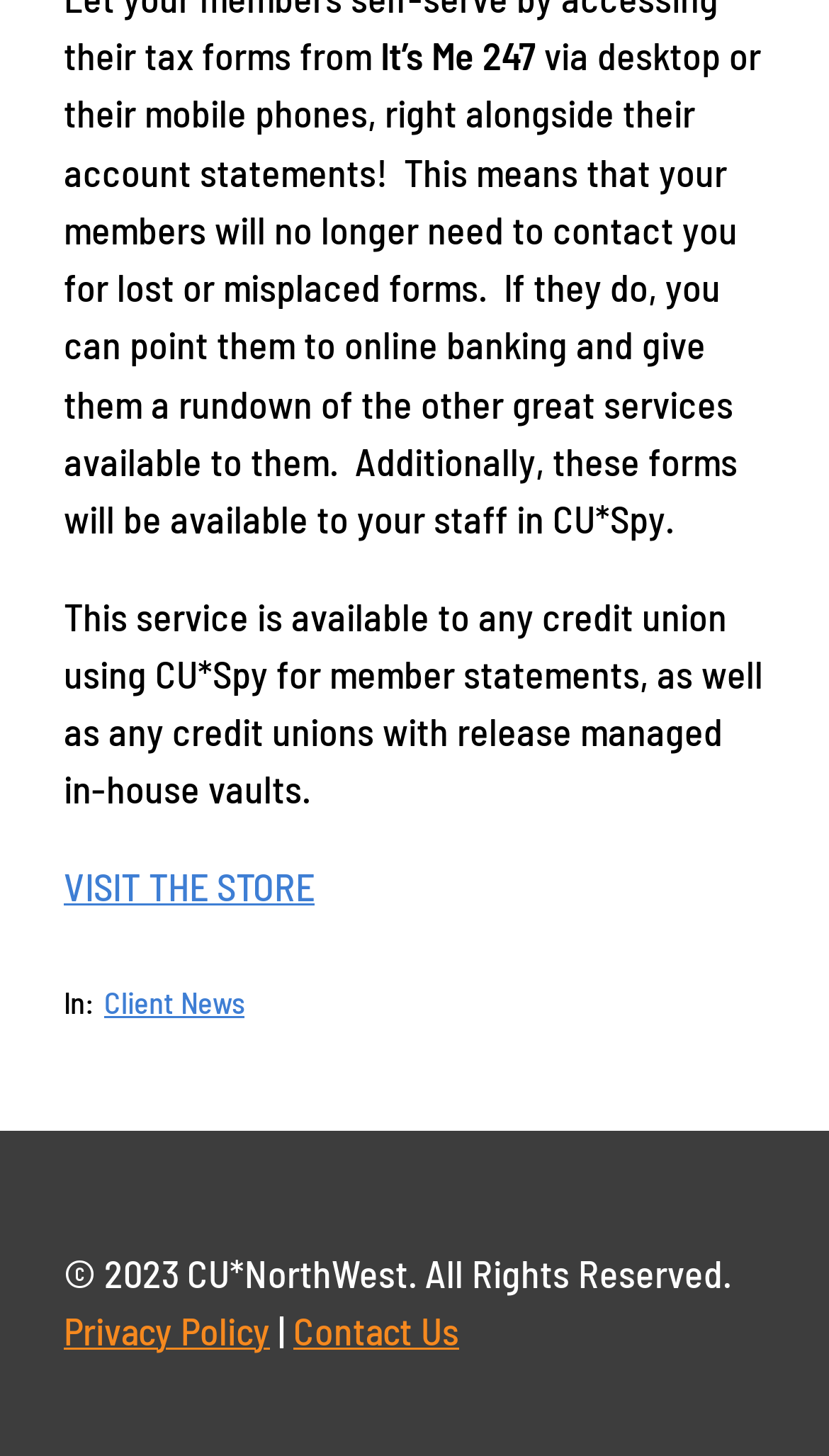What year is the copyright for?
Analyze the image and provide a thorough answer to the question.

The copyright notice at the bottom of the webpage mentions '© 2023 CU*NorthWest. All Rights Reserved.', indicating that the copyright is for the year 2023.